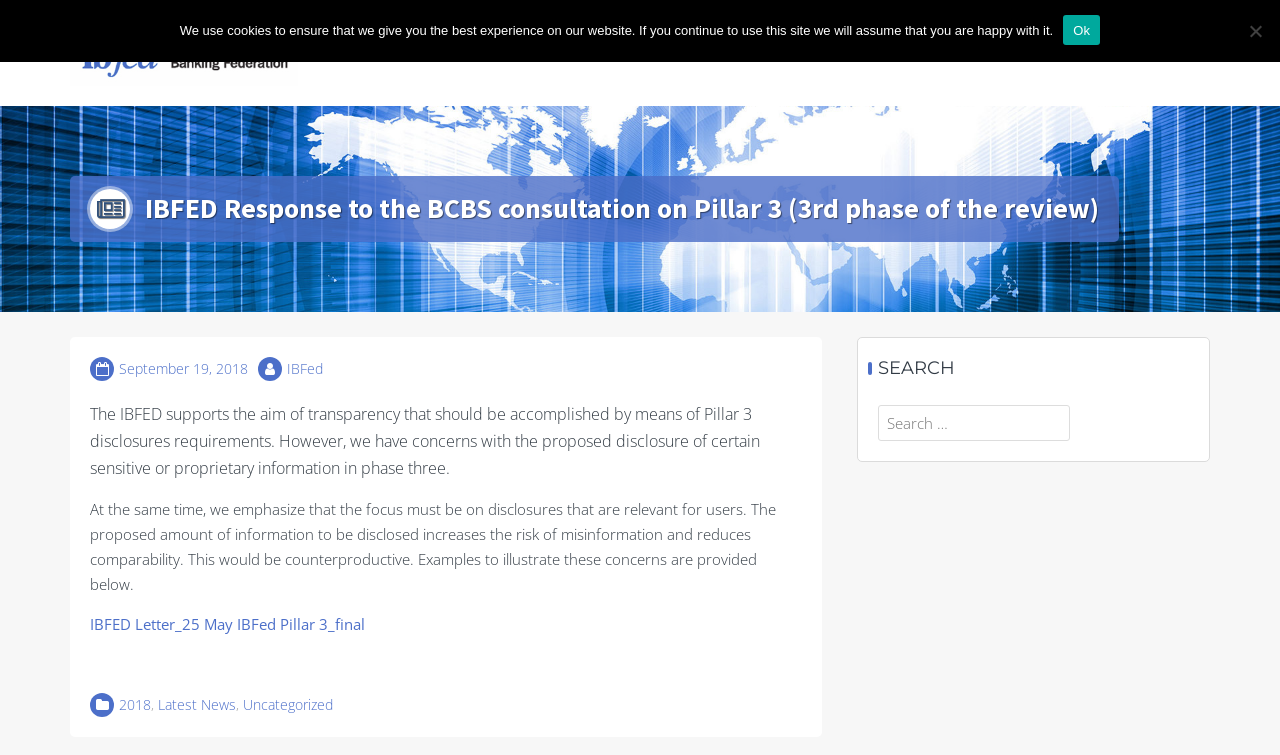Locate the bounding box coordinates of the clickable region to complete the following instruction: "Click the Home link."

[0.445, 0.0, 0.499, 0.055]